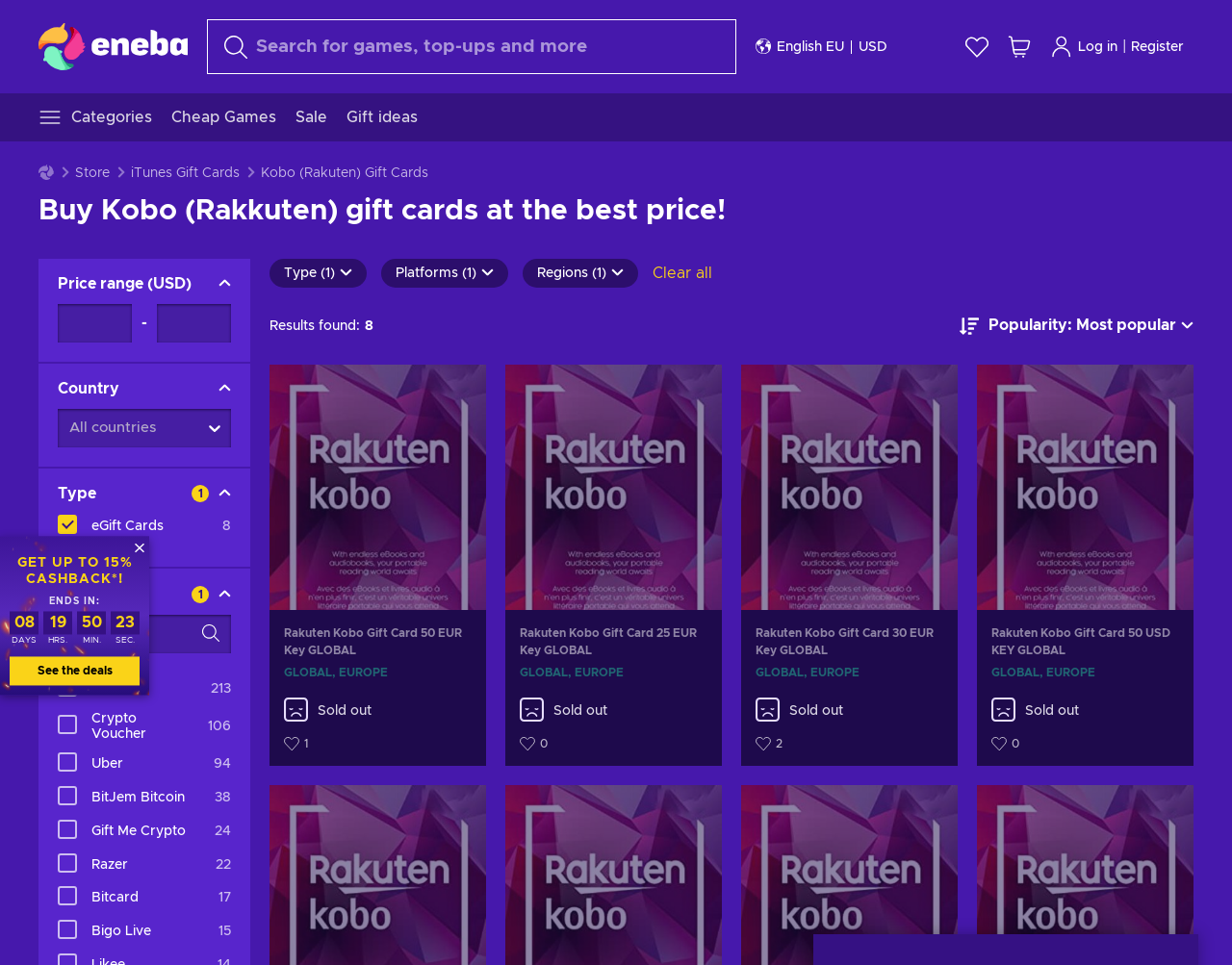Please identify the bounding box coordinates of the clickable area that will fulfill the following instruction: "Click on the 'Previous Post' link". The coordinates should be in the format of four float numbers between 0 and 1, i.e., [left, top, right, bottom].

None